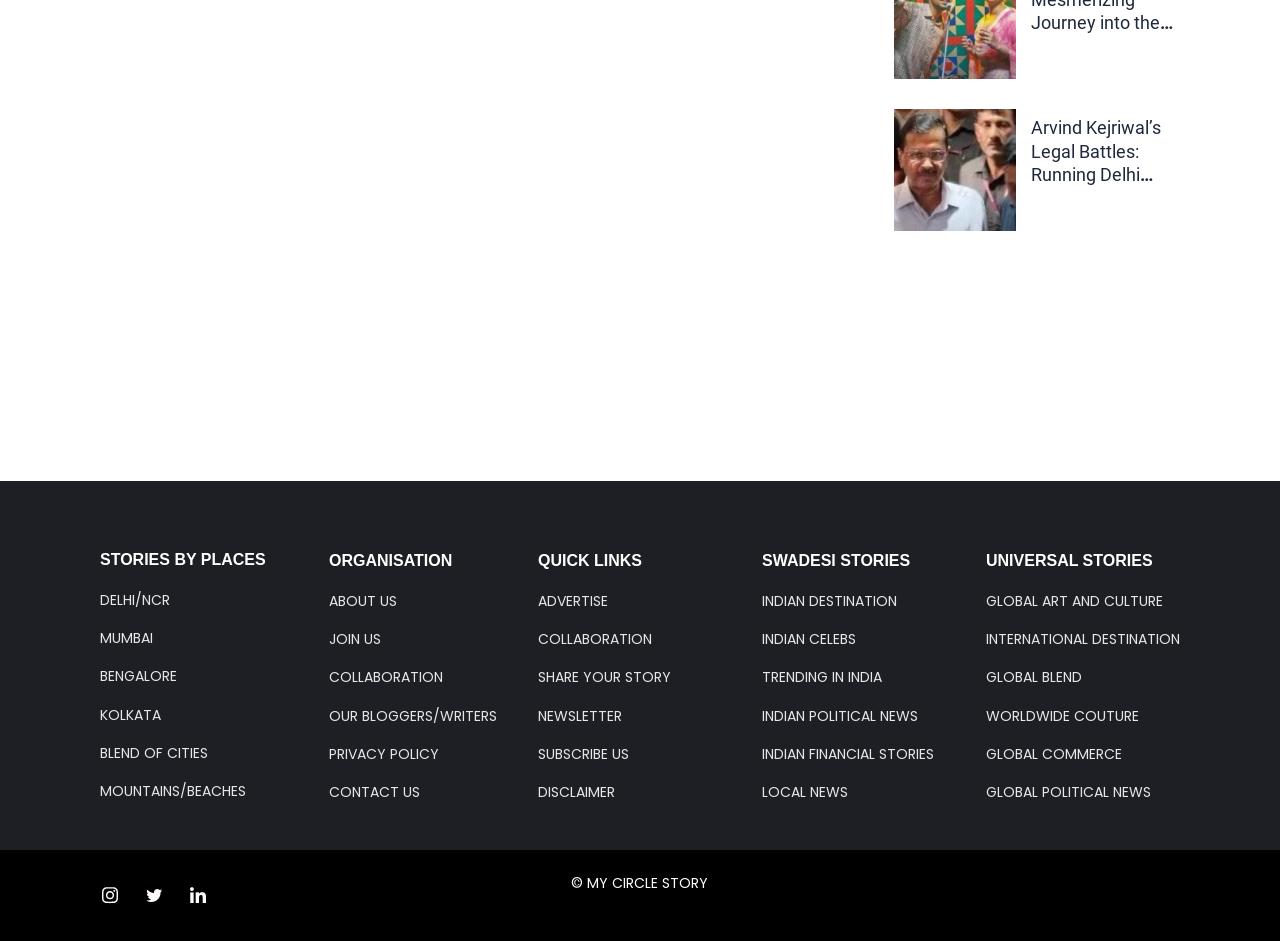How many categories are there under 'STORIES BY PLACES'?
From the screenshot, supply a one-word or short-phrase answer.

6